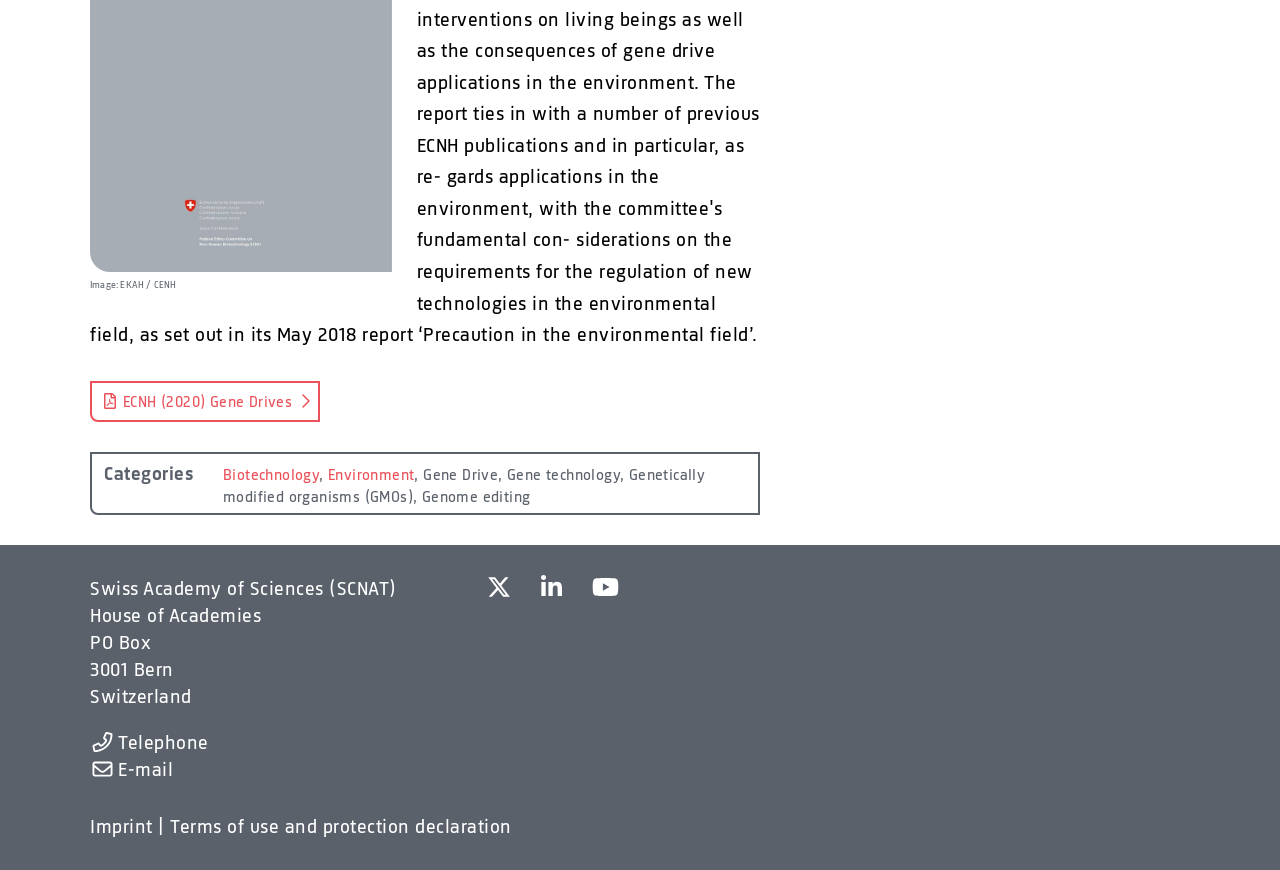Please identify the bounding box coordinates of the area I need to click to accomplish the following instruction: "Click the 'Telephone' button".

[0.07, 0.838, 0.163, 0.869]